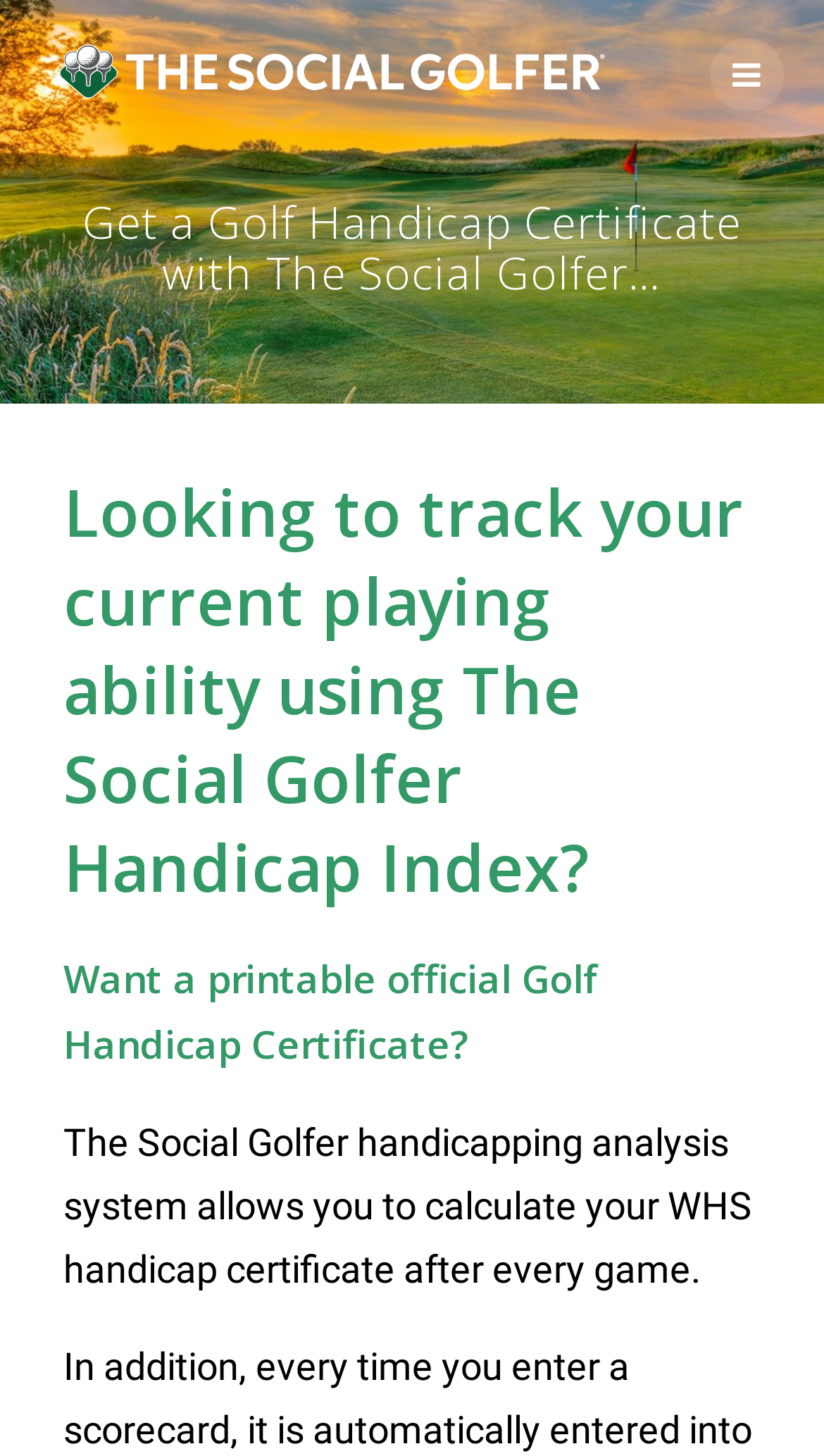Can you identify and provide the main heading of the webpage?

Get a Golf Handicap Certificate with The Social Golfer…